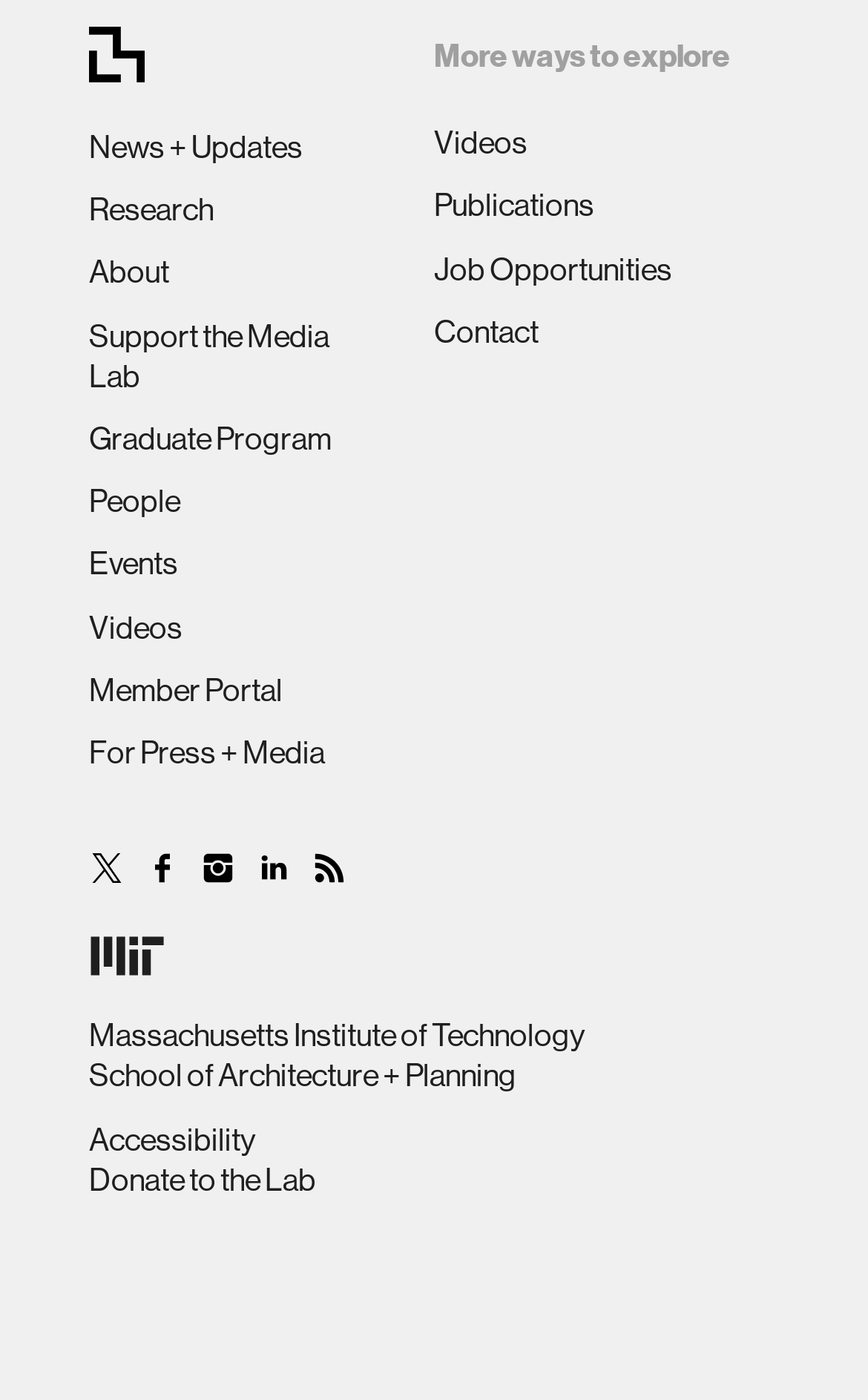Locate the UI element described by Jay Tyler and provide its bounding box coordinates. Use the format (top-left x, top-left y, bottom-right x, bottom-right y) with all values as floating point numbers between 0 and 1.

None